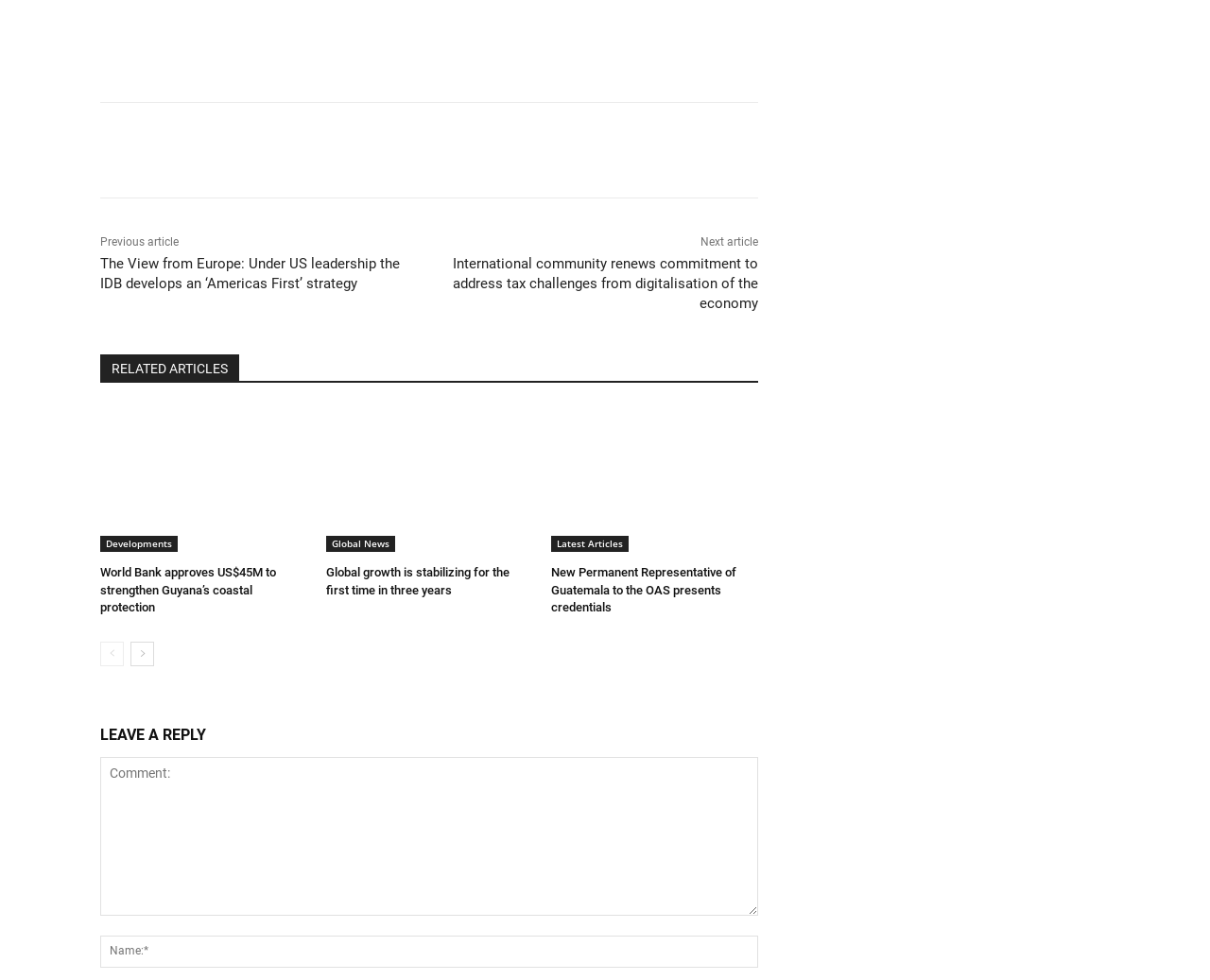Please find the bounding box coordinates of the element that must be clicked to perform the given instruction: "View the next article". The coordinates should be four float numbers from 0 to 1, i.e., [left, top, right, bottom].

[0.579, 0.24, 0.627, 0.253]